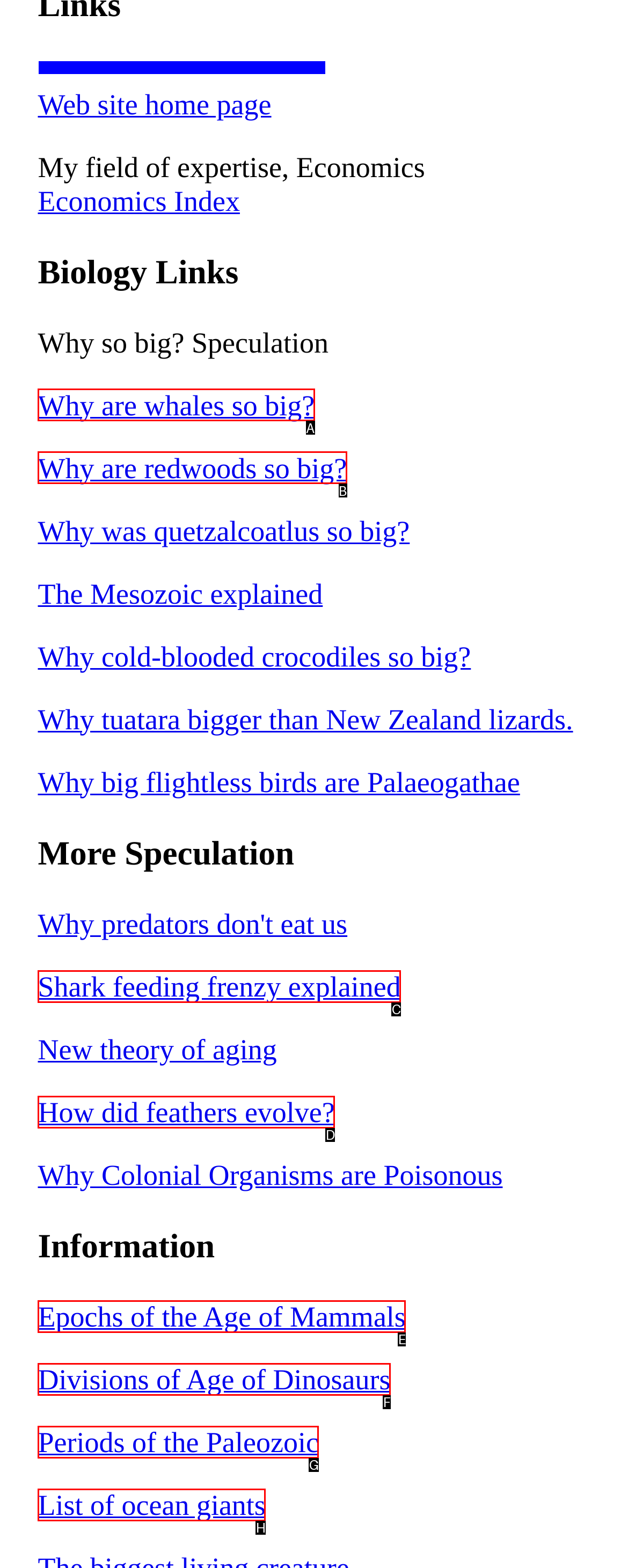Which HTML element matches the description: How did feathers evolve??
Reply with the letter of the correct choice.

D